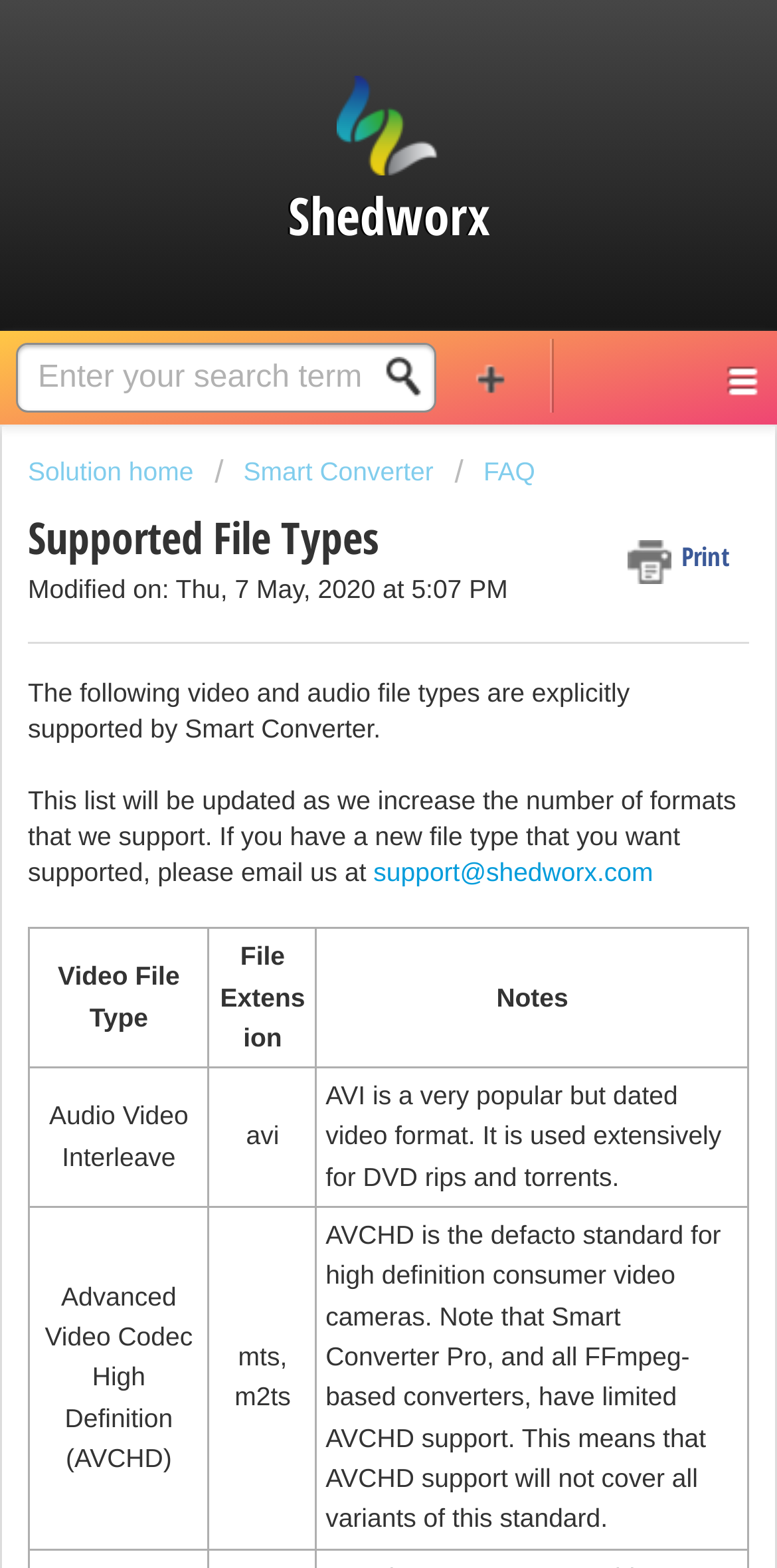Show me the bounding box coordinates of the clickable region to achieve the task as per the instruction: "Click the logo".

[0.053, 0.048, 0.947, 0.112]